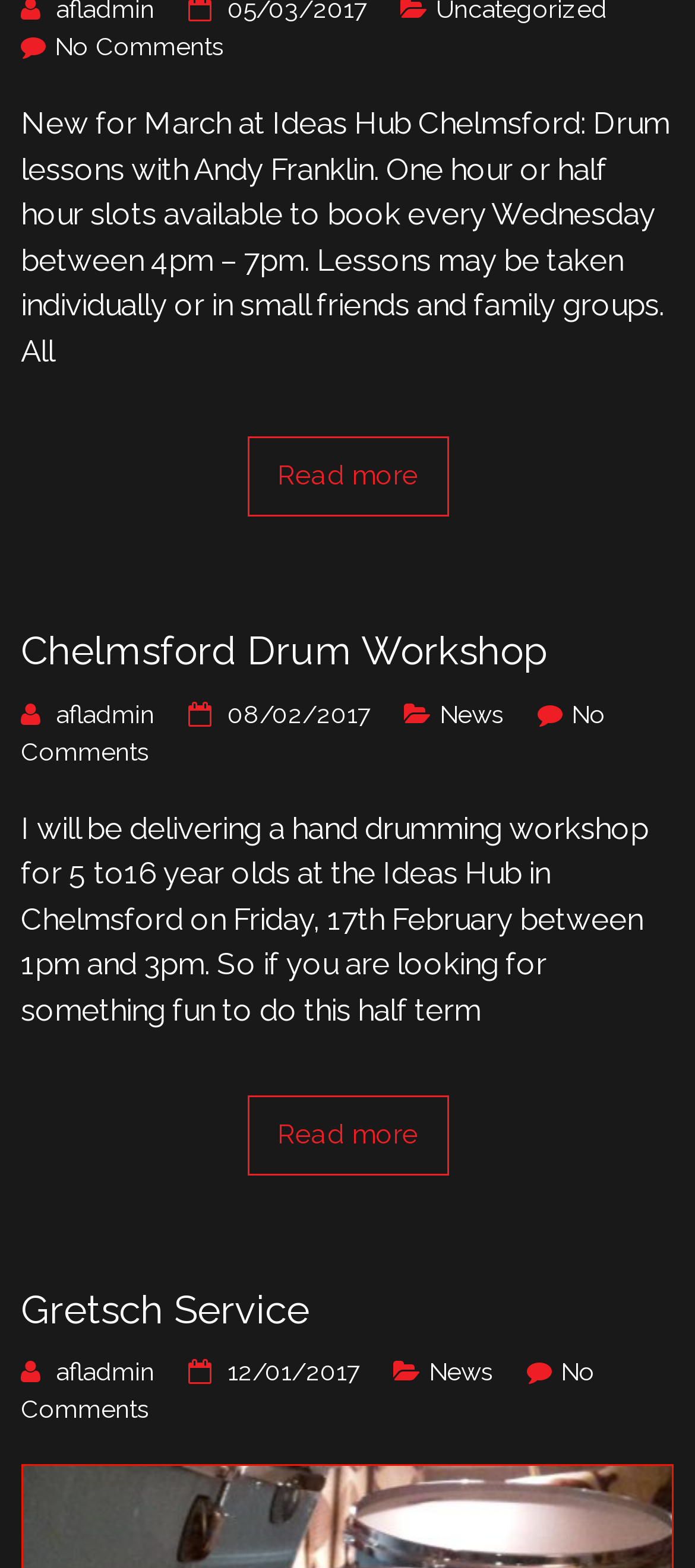Identify the bounding box coordinates of the region I need to click to complete this instruction: "Check the details of Gretsch Service".

[0.03, 0.817, 0.97, 0.852]